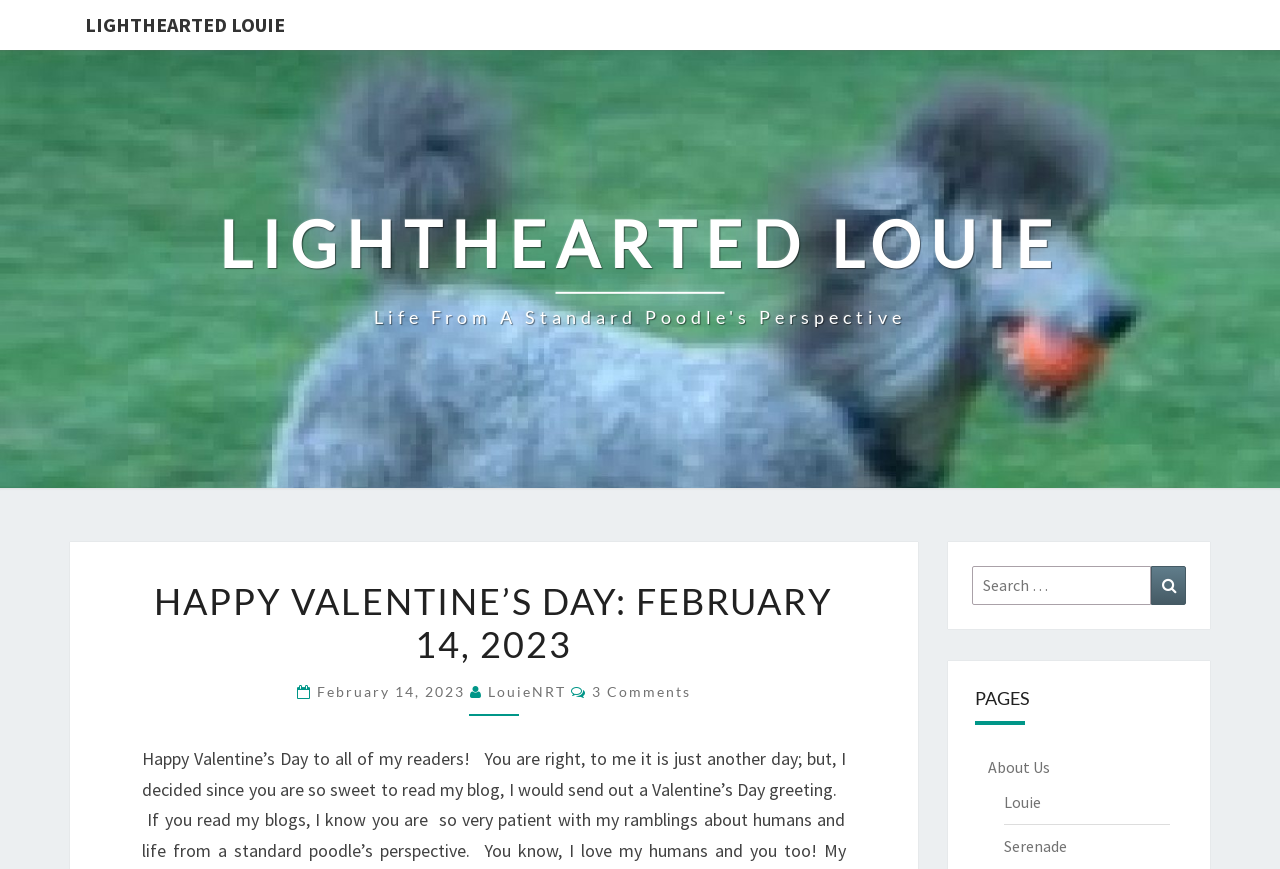What is the date mentioned in the webpage?
Using the visual information, respond with a single word or phrase.

February 14, 2023